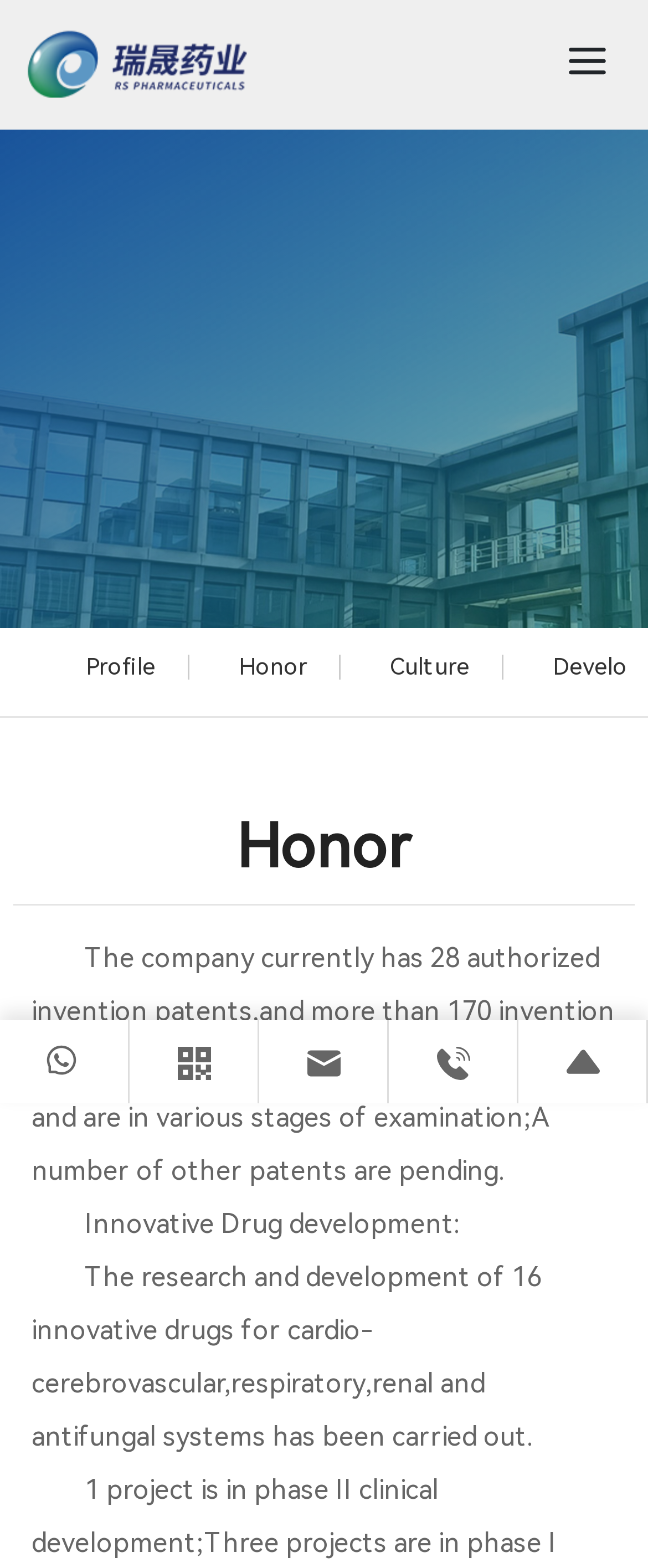How many links are there in the navigation menu?
Kindly give a detailed and elaborate answer to the question.

The navigation menu can be found in the top-center of the webpage, and it contains three links: 'Profile', 'Honor', and 'Culture'.